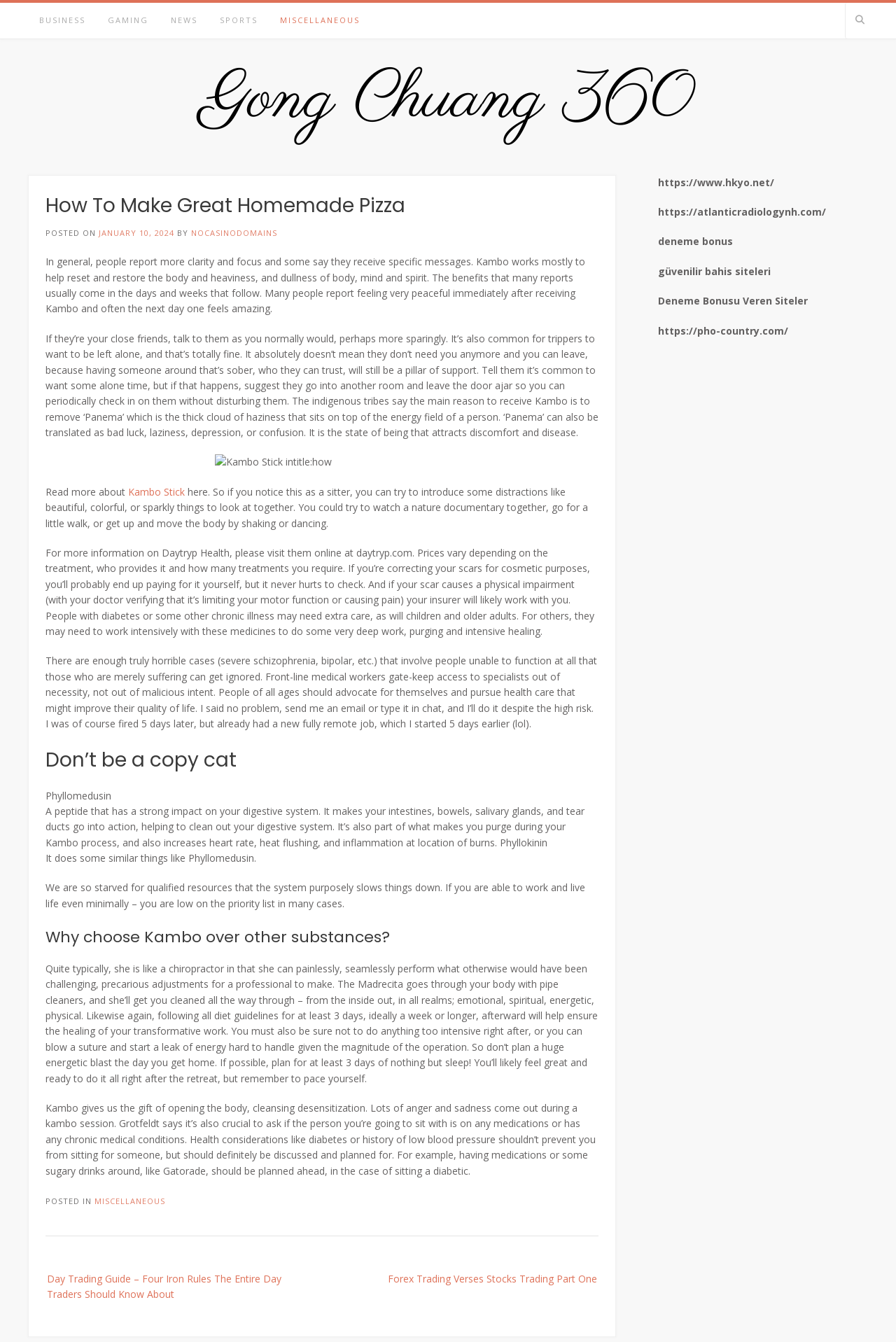Please locate and generate the primary heading on this webpage.

Gong Chuang 360